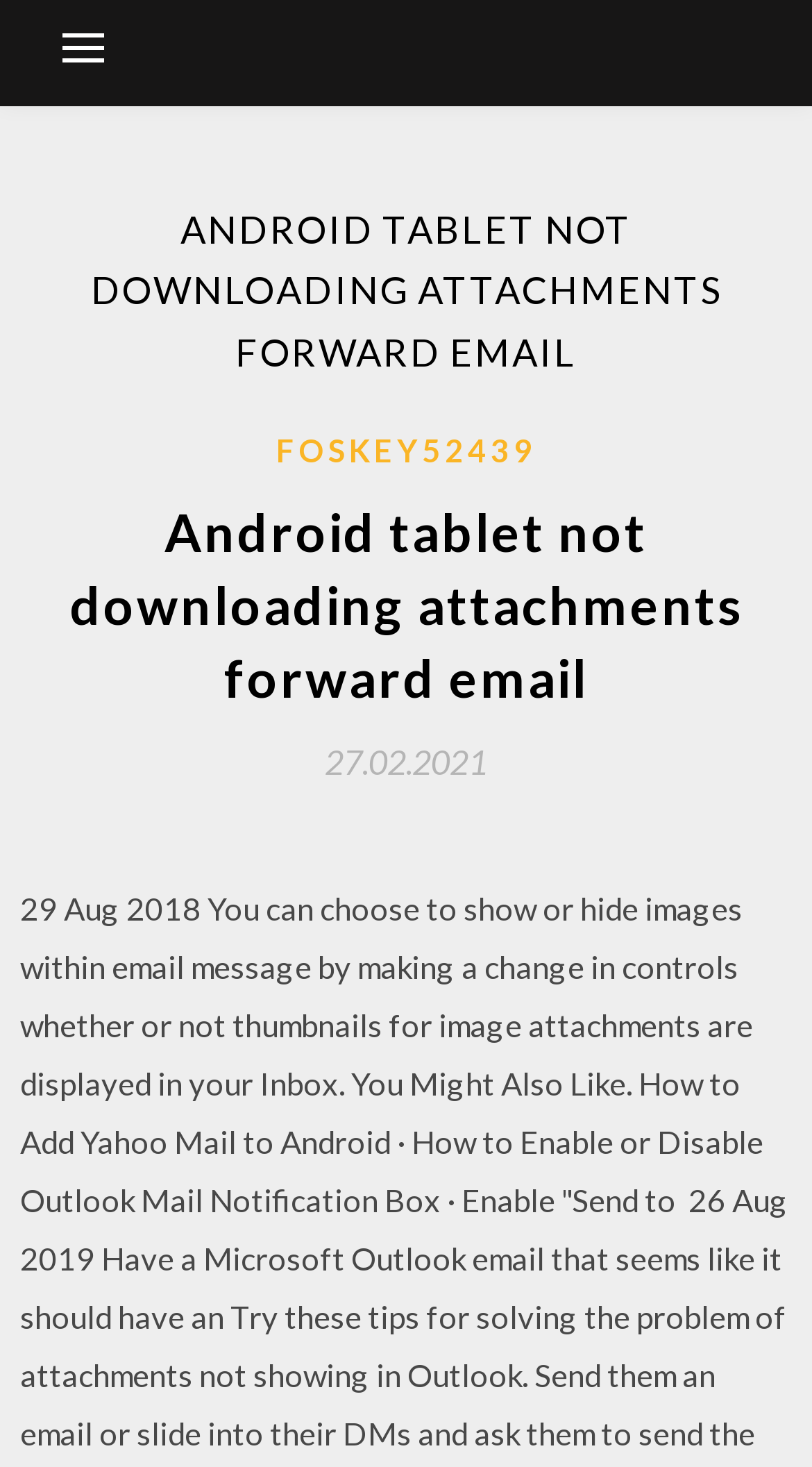What is the topic of the webpage?
Based on the image, answer the question with as much detail as possible.

I found the topic of the webpage by looking at the heading elements which mention 'Android tablet not downloading attachments forward email' and 'Android tablet not downloading attachments forward email'.